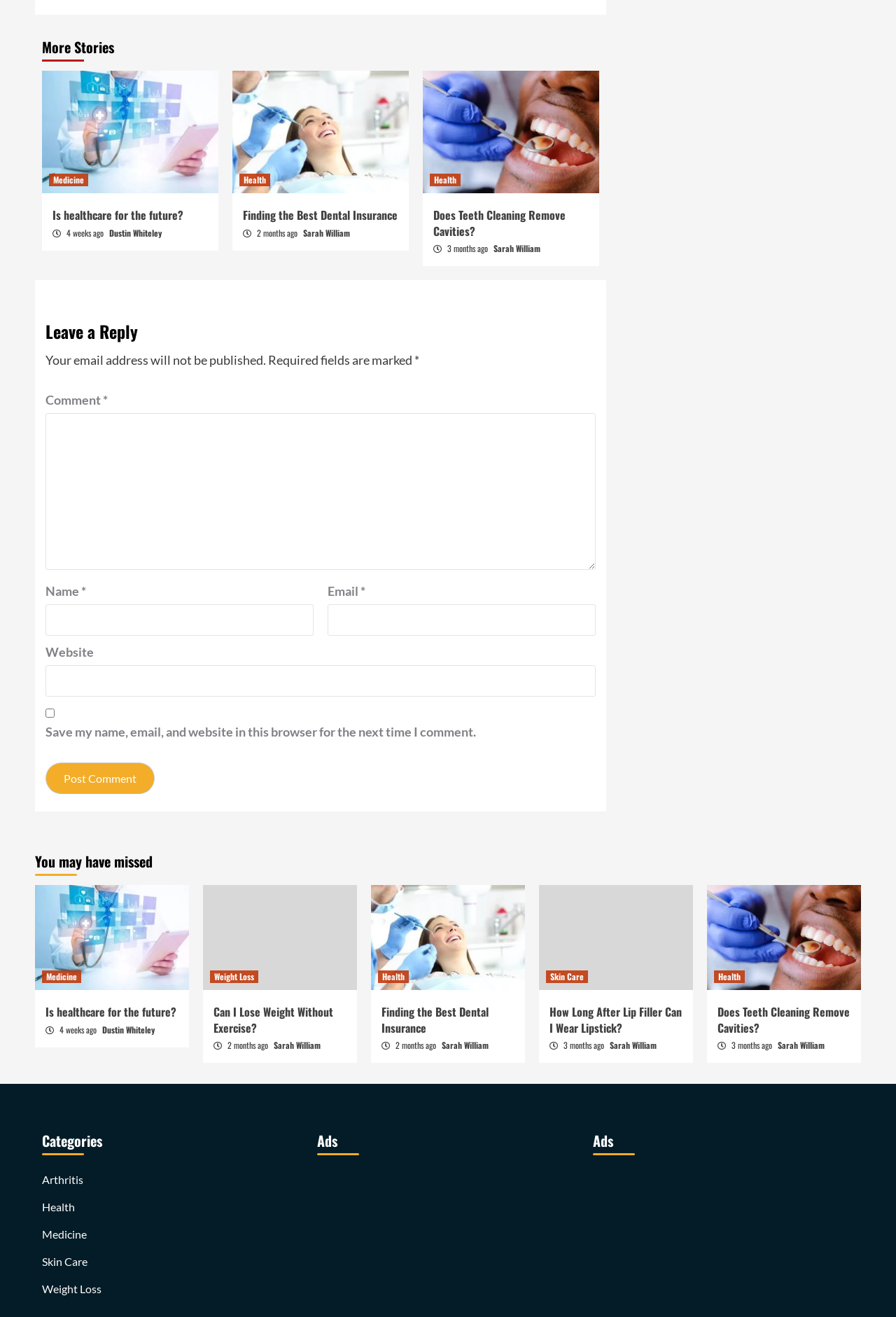Please determine the bounding box coordinates of the element's region to click in order to carry out the following instruction: "Click on the 'Post Comment' button". The coordinates should be four float numbers between 0 and 1, i.e., [left, top, right, bottom].

[0.051, 0.579, 0.173, 0.603]